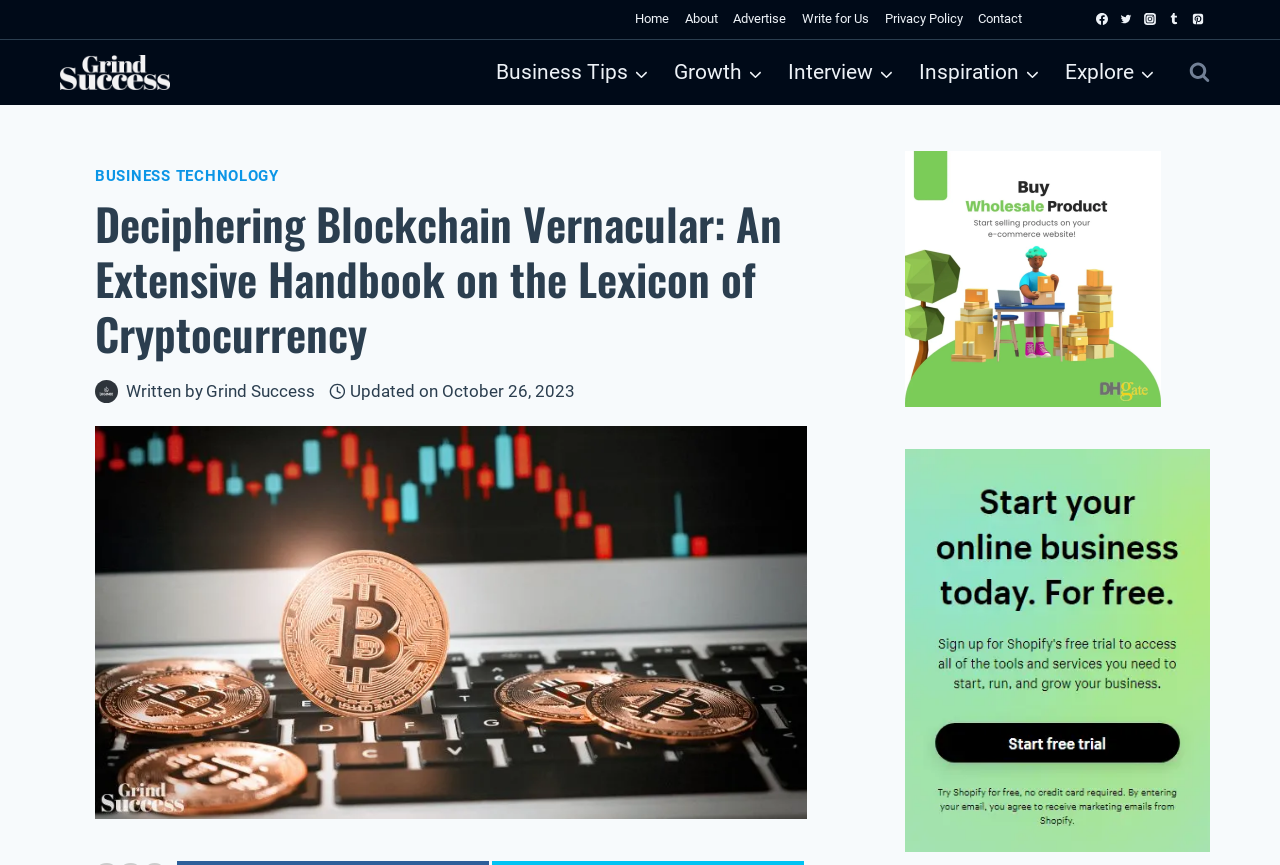Respond concisely with one word or phrase to the following query:
What is the social media platform with a bird logo?

Twitter